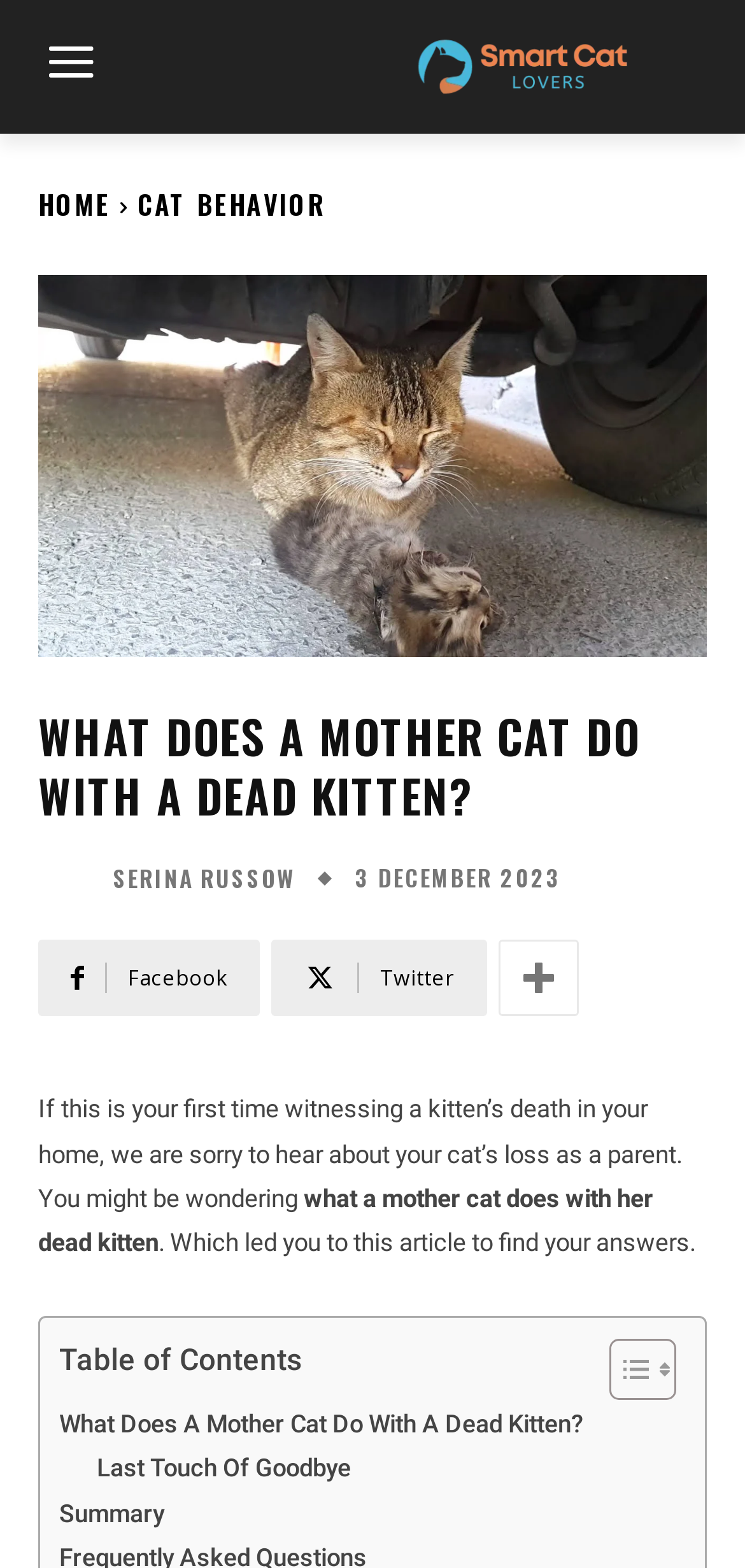Can you give a comprehensive explanation to the question given the content of the image?
When was the article published?

The publication date can be found by looking at the time element, which displays the date '3 DECEMBER 2023'.